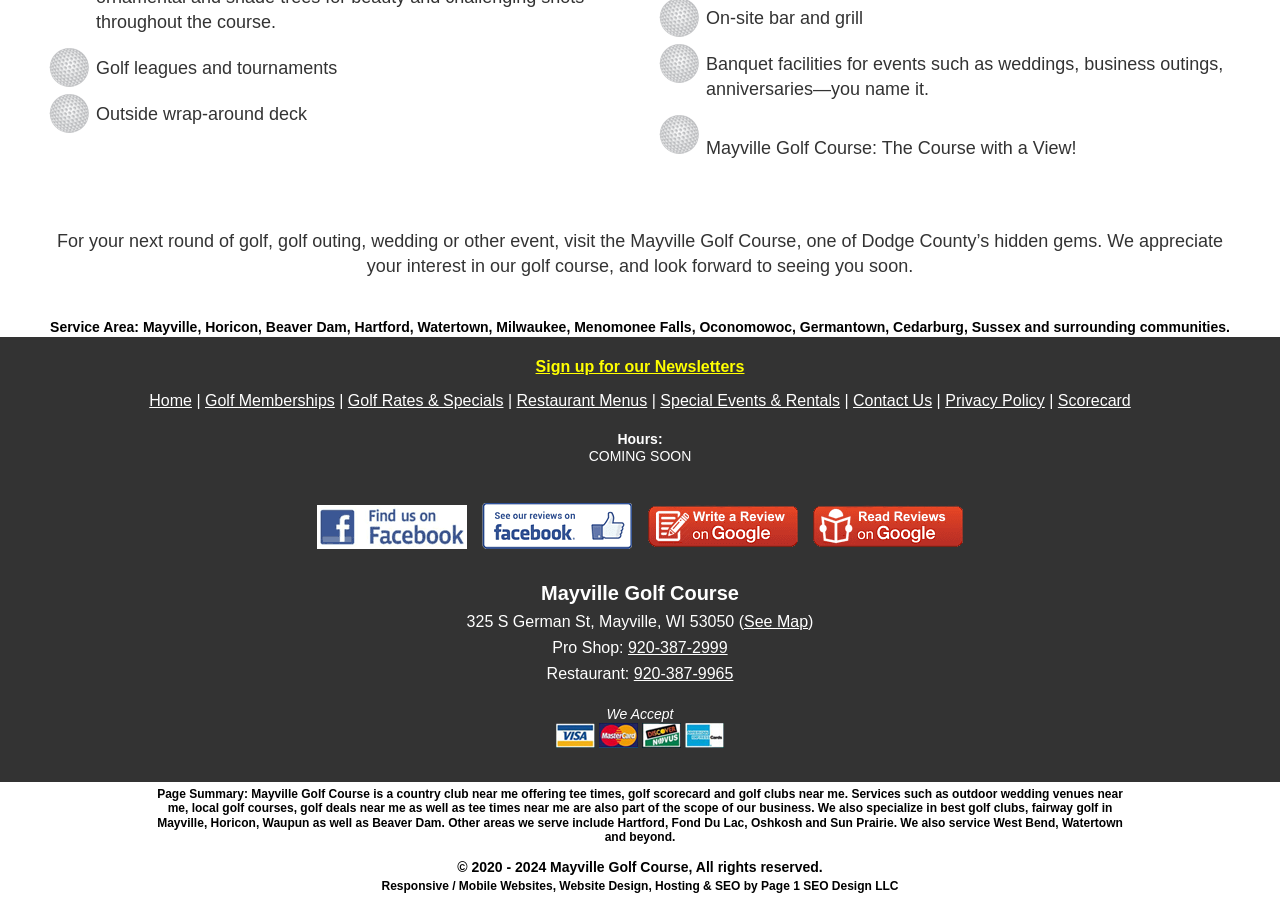Identify the bounding box coordinates of the area that should be clicked in order to complete the given instruction: "Sign up for newsletters". The bounding box coordinates should be four float numbers between 0 and 1, i.e., [left, top, right, bottom].

[0.418, 0.395, 0.582, 0.414]